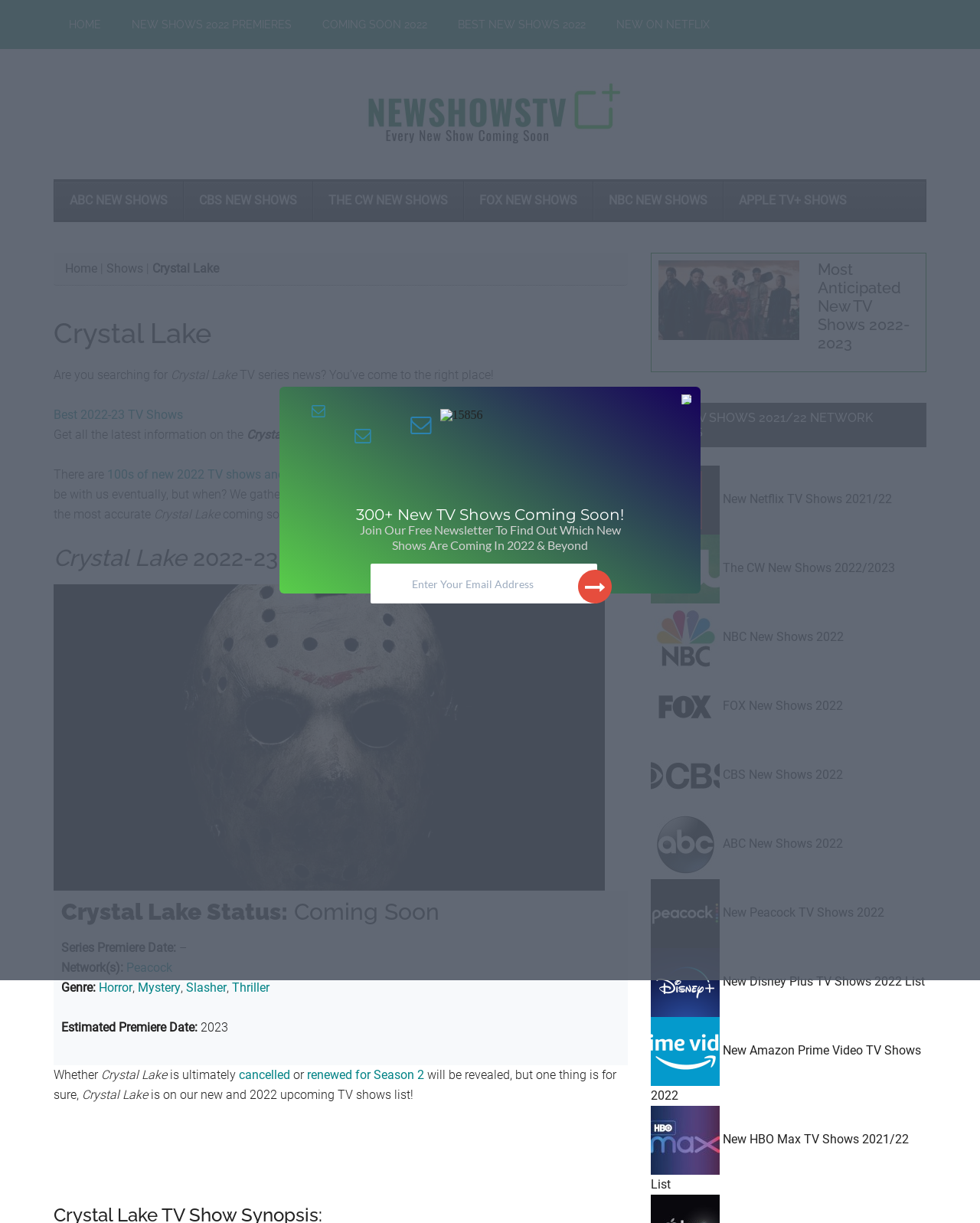How many links are there in the 'Primary Sidebar' section?
Can you provide an in-depth and detailed response to the question?

The number of links in the 'Primary Sidebar' section can be counted by looking at the links listed under the heading 'Primary Sidebar', which includes links such as 'New Netflix TV Shows 2020-2021', 'New CW Shows 2021/22', and others, totaling 7 links.